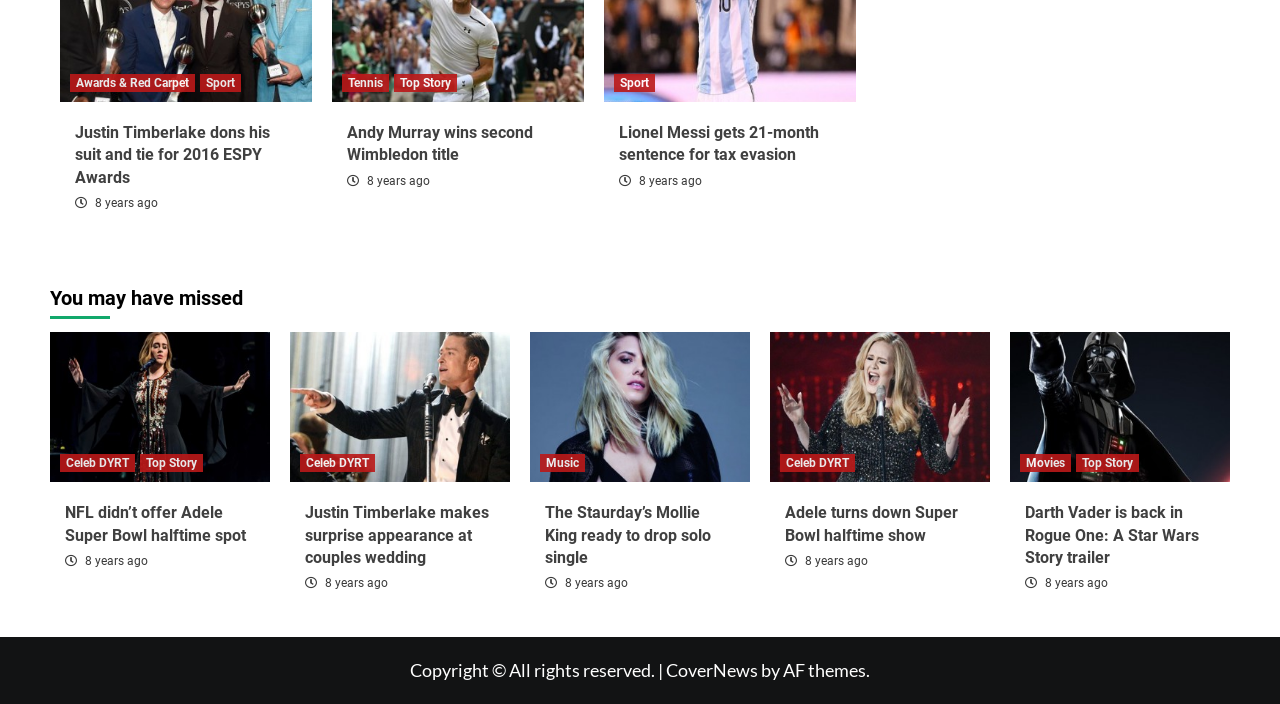Using the provided description: "Celeb DYRT", find the bounding box coordinates of the corresponding UI element. The output should be four float numbers between 0 and 1, in the format [left, top, right, bottom].

[0.609, 0.645, 0.668, 0.671]